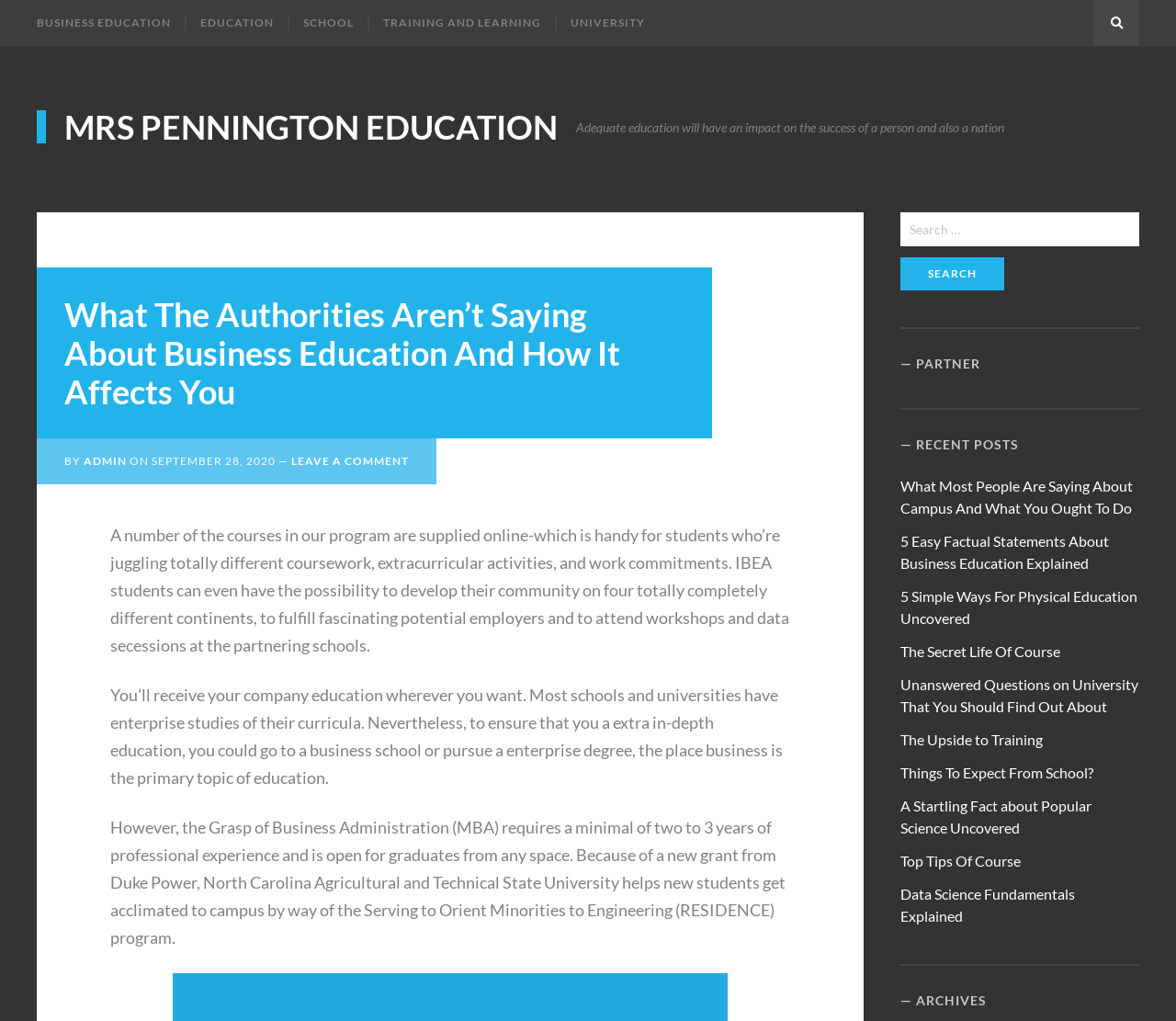Find the bounding box coordinates of the element to click in order to complete the given instruction: "Leave a comment."

[0.248, 0.445, 0.348, 0.458]